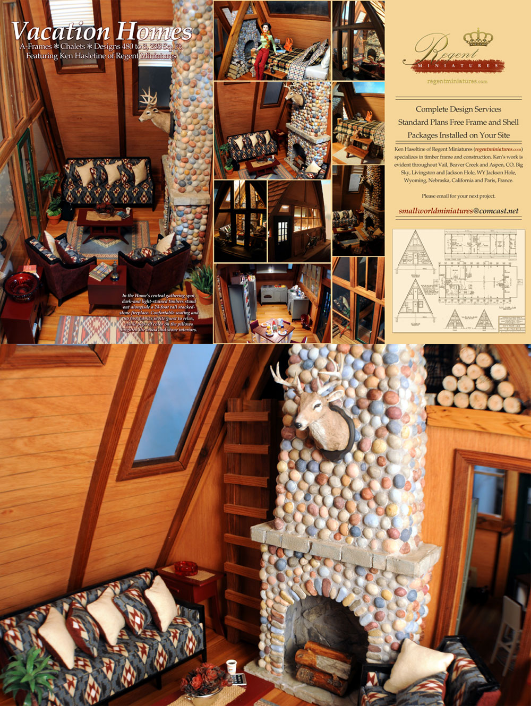Analyze the image and provide a detailed answer to the question: What is mounted on the wall?

The caption states that 'a mounted deer head adds a touch of rustic decor, symbolizing a connection to nature', indicating that a deer head is mounted on the wall.